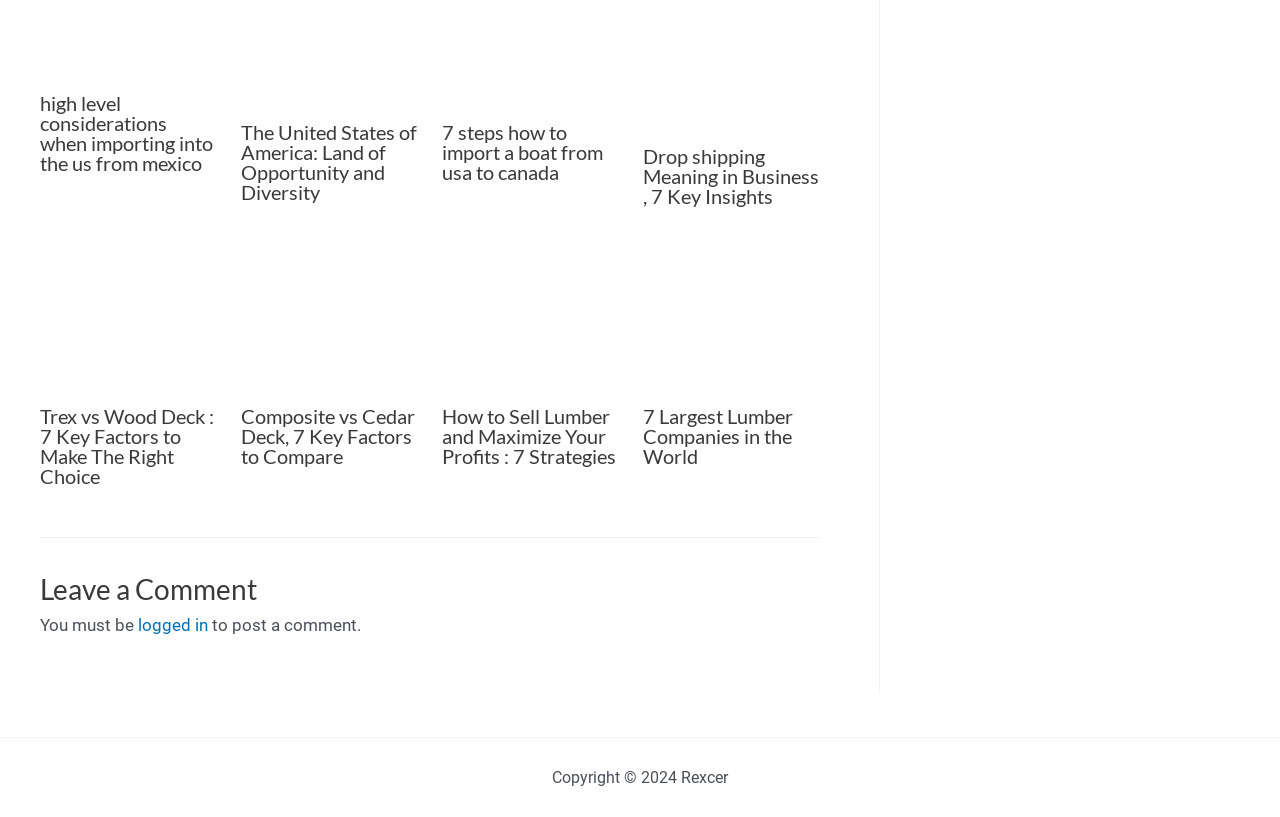Please determine the bounding box coordinates of the section I need to click to accomplish this instruction: "Click 'HOME PAGE'".

None